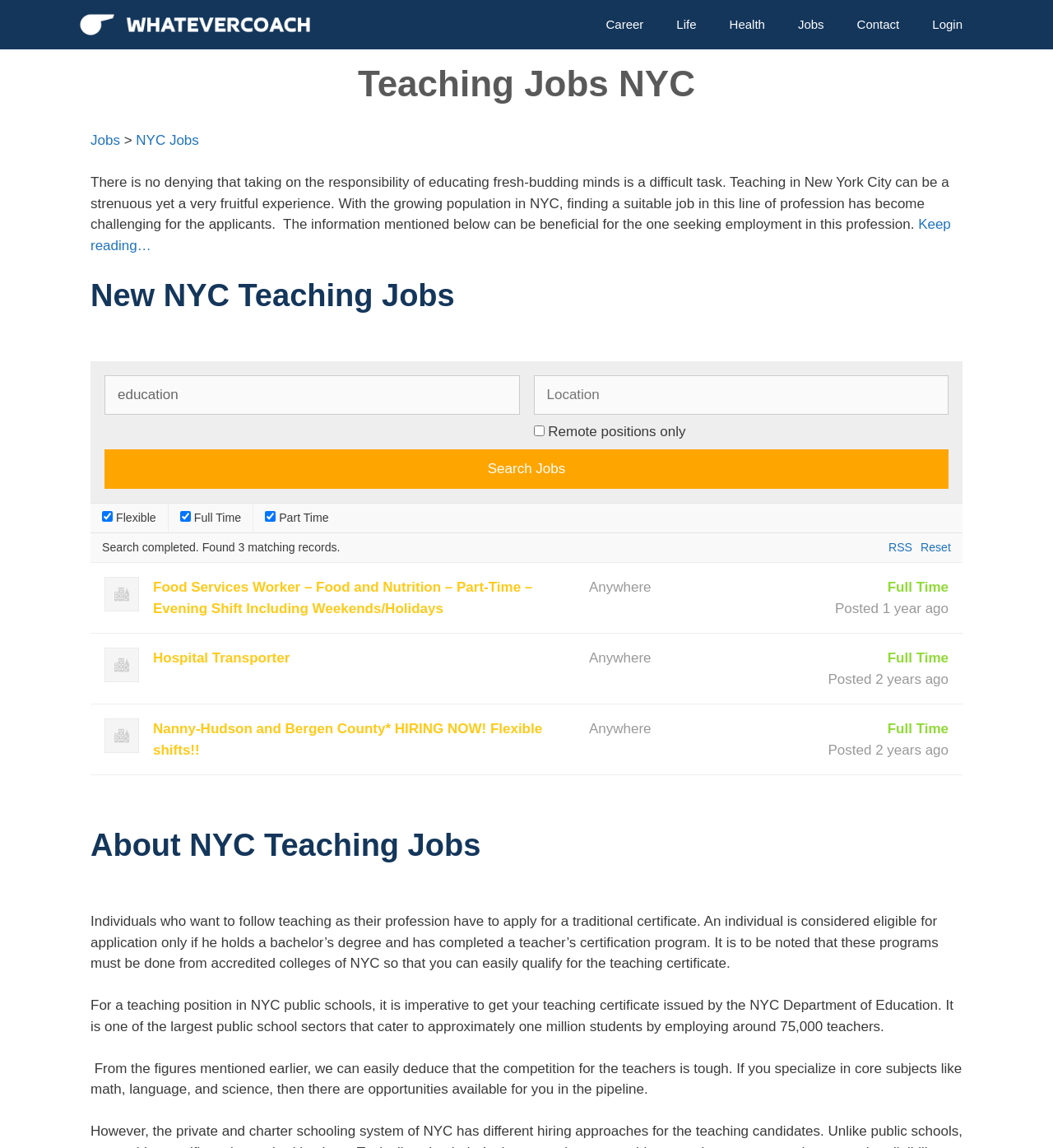Identify the bounding box coordinates for the element you need to click to achieve the following task: "Search for NYC teaching jobs". Provide the bounding box coordinates as four float numbers between 0 and 1, in the form [left, top, right, bottom].

[0.099, 0.391, 0.901, 0.426]